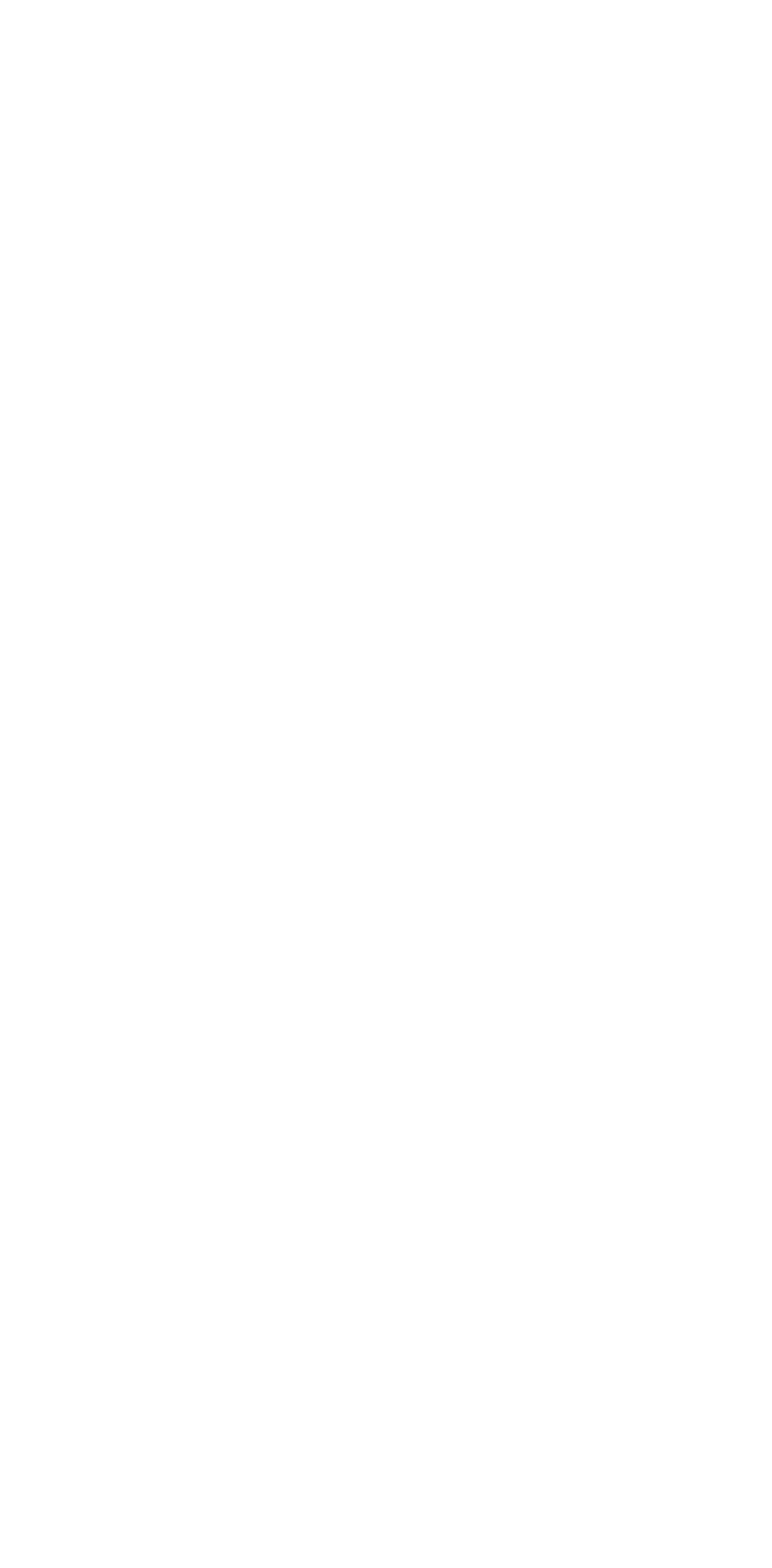Utilize the information from the image to answer the question in detail:
What is the position of Dr. Ali Elhaj?

I found the position of Dr. Ali Elhaj by looking at the StaticText element with the bounding box coordinates [0.209, 0.845, 0.753, 0.864], which contains the text 'Executive Council Member - AHF'.